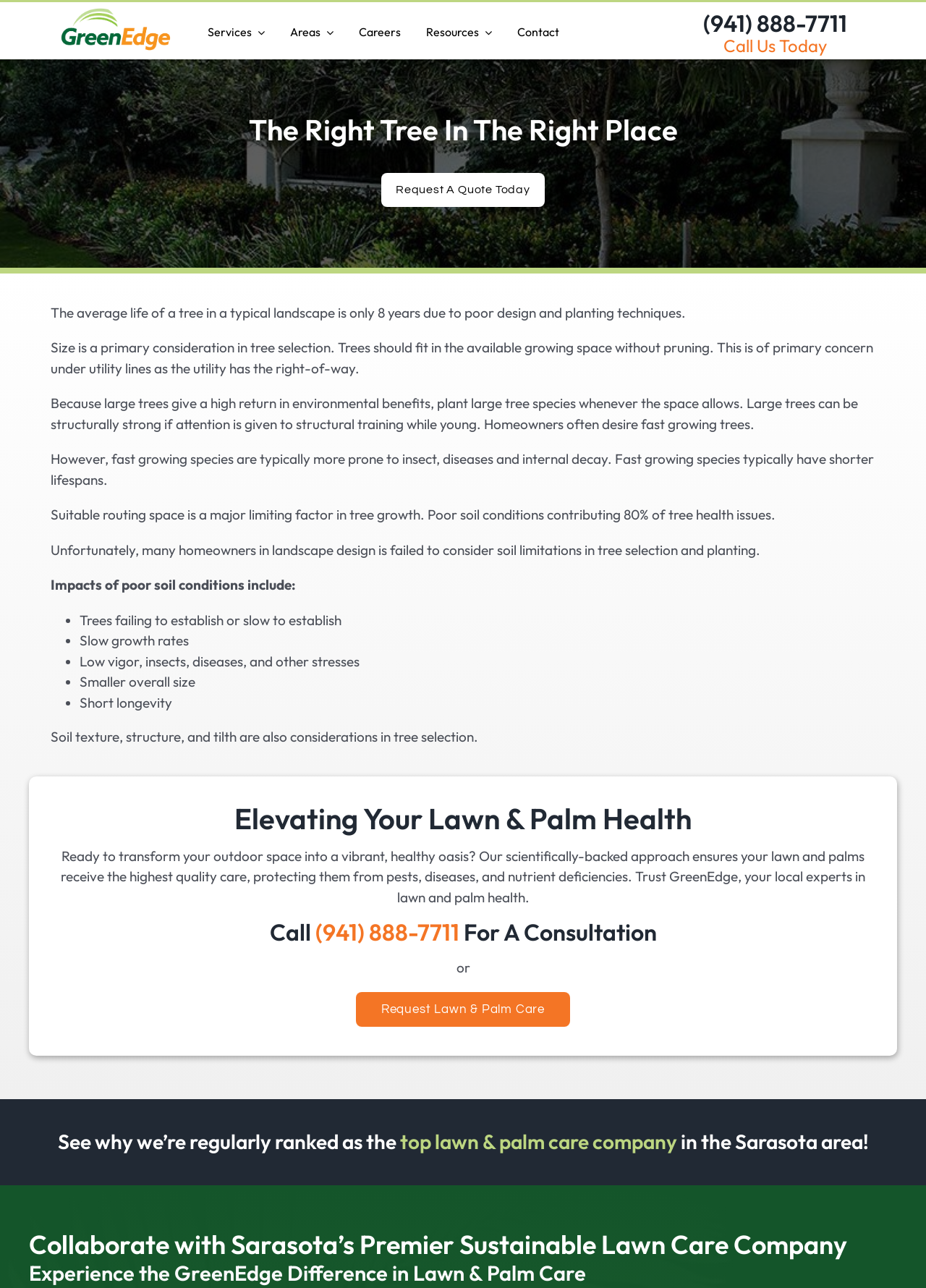What is the impact of poor soil conditions on trees?
Answer the question with as much detail as you can, using the image as a reference.

The webpage lists several impacts of poor soil conditions on trees, including trees failing to establish or slow to establish, slow growth rates, low vigor, insects, diseases, and other stresses, and smaller overall size, as mentioned in the static text elements and list markers.